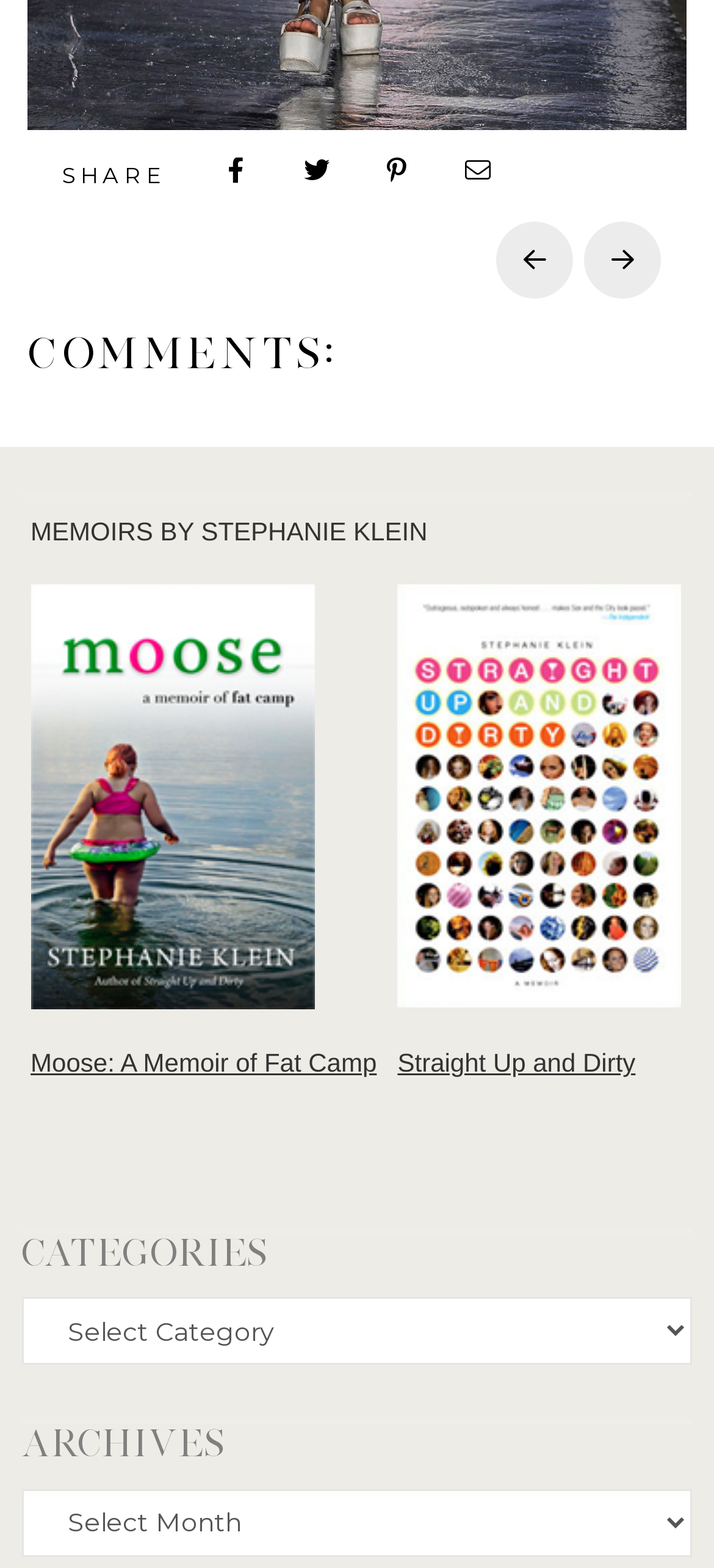Locate the bounding box coordinates of the clickable area to execute the instruction: "Click on the SHARE button". Provide the coordinates as four float numbers between 0 and 1, represented as [left, top, right, bottom].

[0.077, 0.101, 0.236, 0.124]